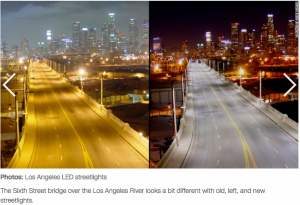Give a detailed account of the contents of the image.

The image presents a striking comparison of the Sixth Street bridge over the Los Angeles River, showcasing the stark differences between old and new streetlights. On the left, the scene is illuminated by traditional yellow sodium lights, casting a warm but dim glow over the roadway and surrounding areas. In contrast, the right side of the image highlights the modern LED lighting, which provides a brighter, cooler illumination that enhances visibility and highlights the bridge's architectural features. The transformation reflects a shift towards more energy-efficient and environmentally friendly lighting solutions in urban landscapes, significantly altering the aesthetic and functional aspects of nighttime cityscapes.